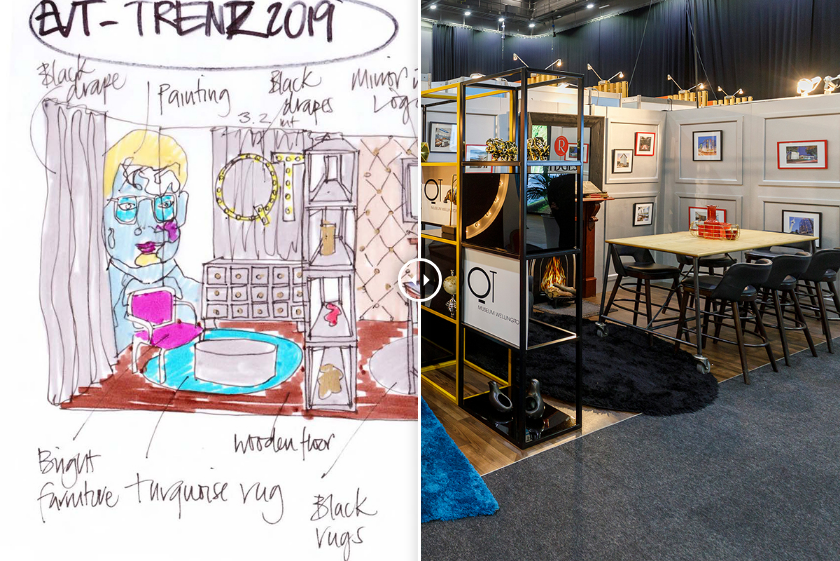Utilize the details in the image to give a detailed response to the question: What type of rug is used in the exhibition setup?

The caption describes the exhibition setup, mentioning that it includes a modern round rug, which is a notable feature that adds to the overall aesthetic appeal of the space.